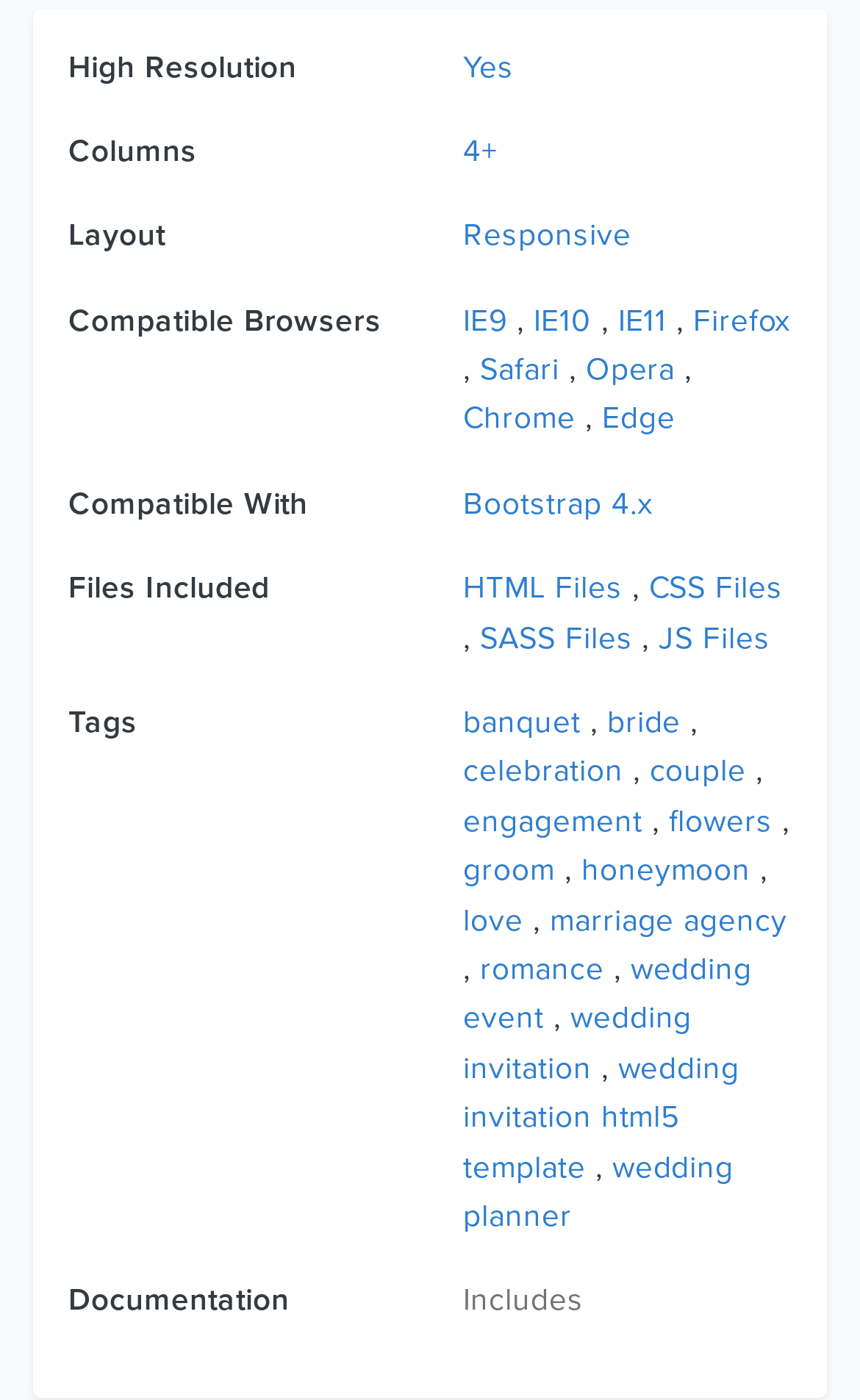Locate the bounding box coordinates of the element you need to click to accomplish the task described by this instruction: "Click on 'Bootstrap 4.x' for compatible versions".

[0.538, 0.346, 0.759, 0.373]